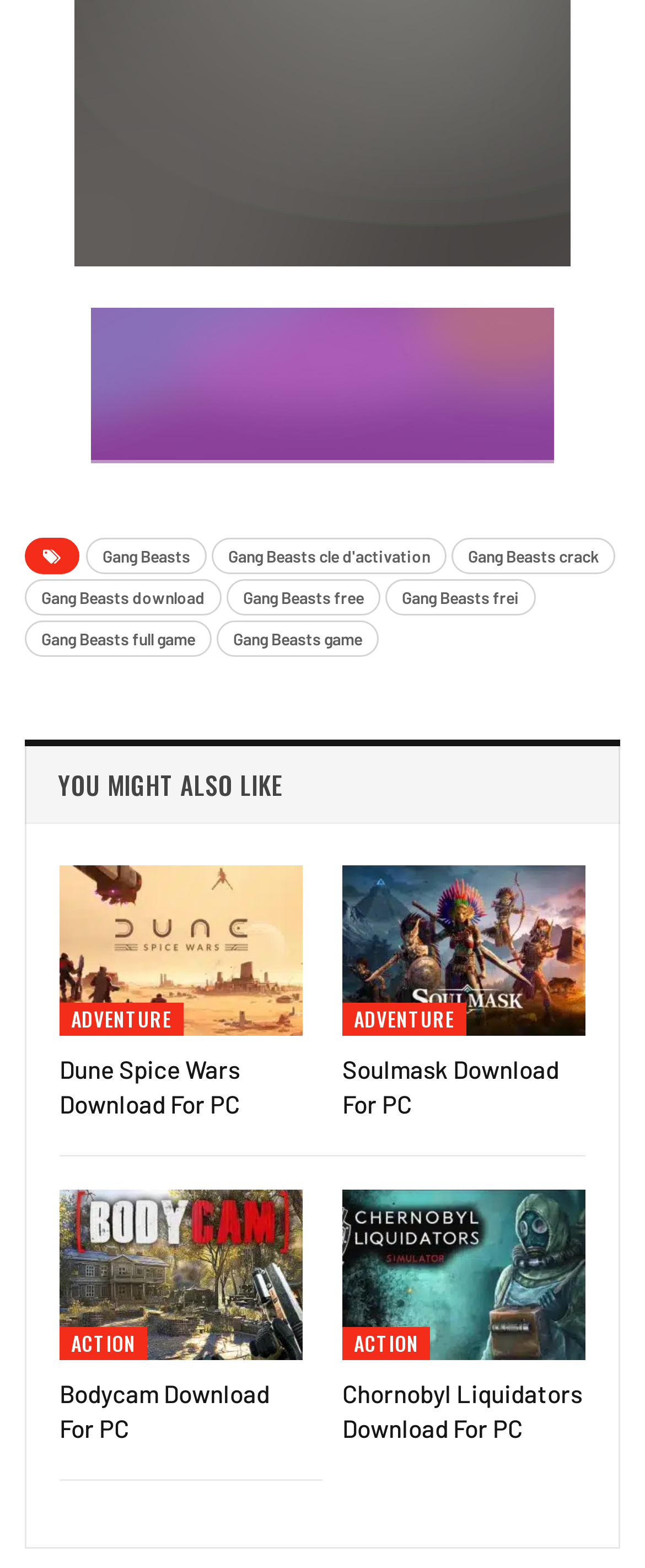Find the bounding box coordinates for the element described here: "Chornobyl Liquidators Download For PC".

[0.531, 0.879, 0.903, 0.92]